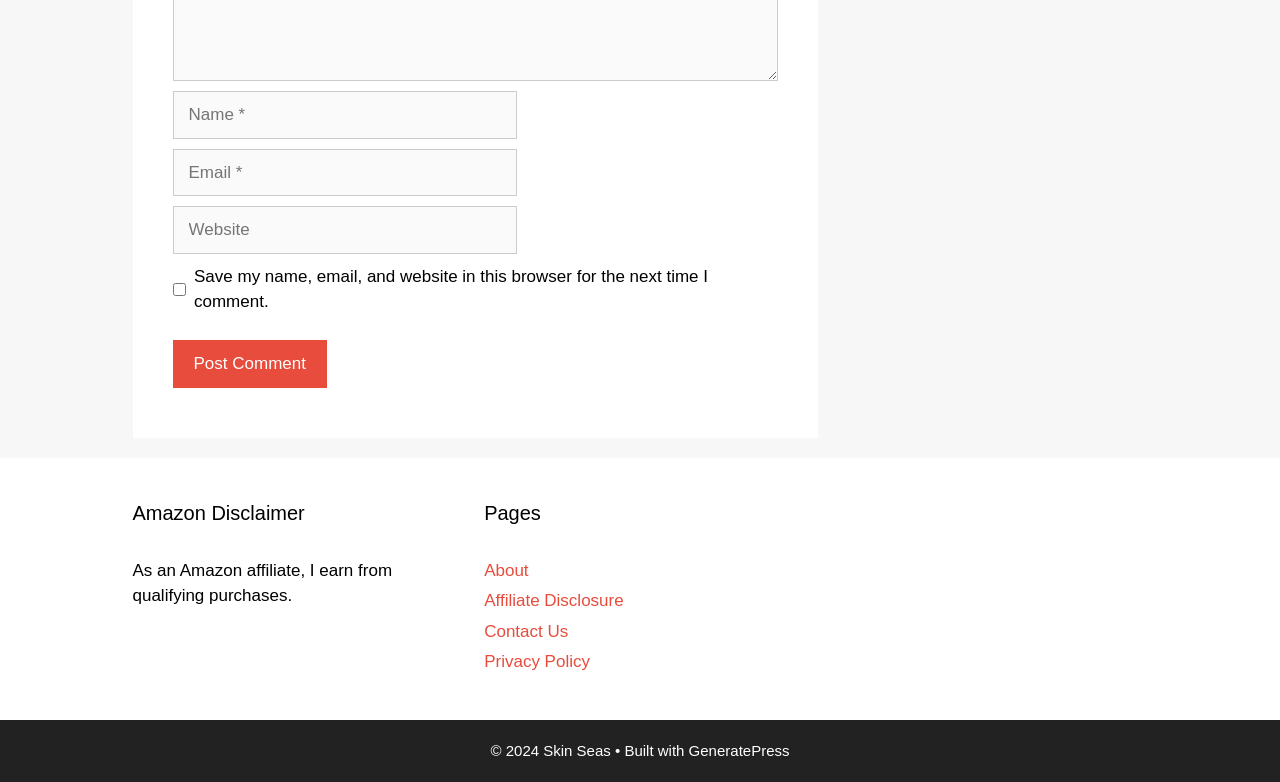Determine the bounding box coordinates of the UI element described by: "name="submit" value="Post Comment"".

[0.135, 0.435, 0.255, 0.496]